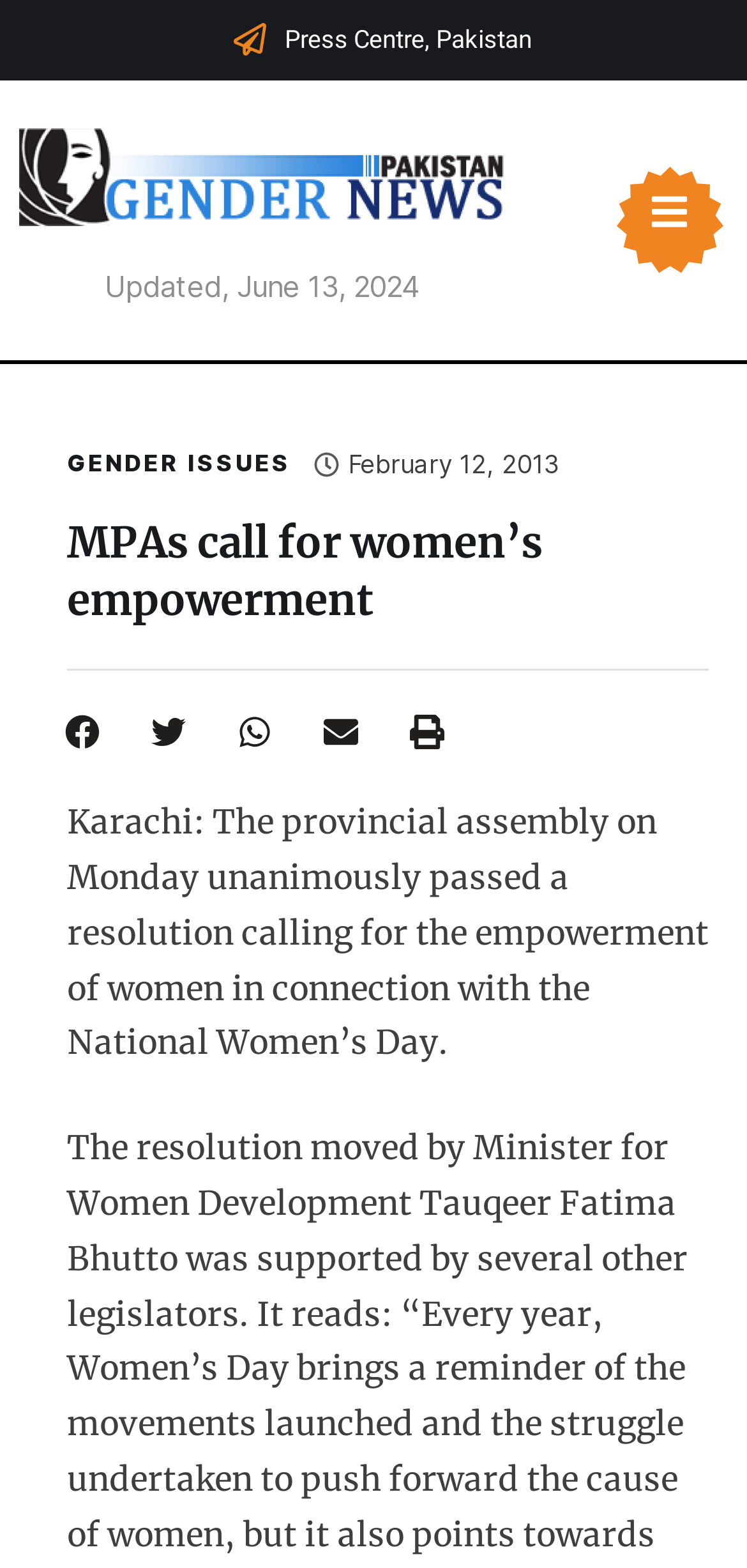Identify the bounding box coordinates of the area you need to click to perform the following instruction: "Read the news updated on June 13, 2024".

[0.14, 0.171, 0.56, 0.194]